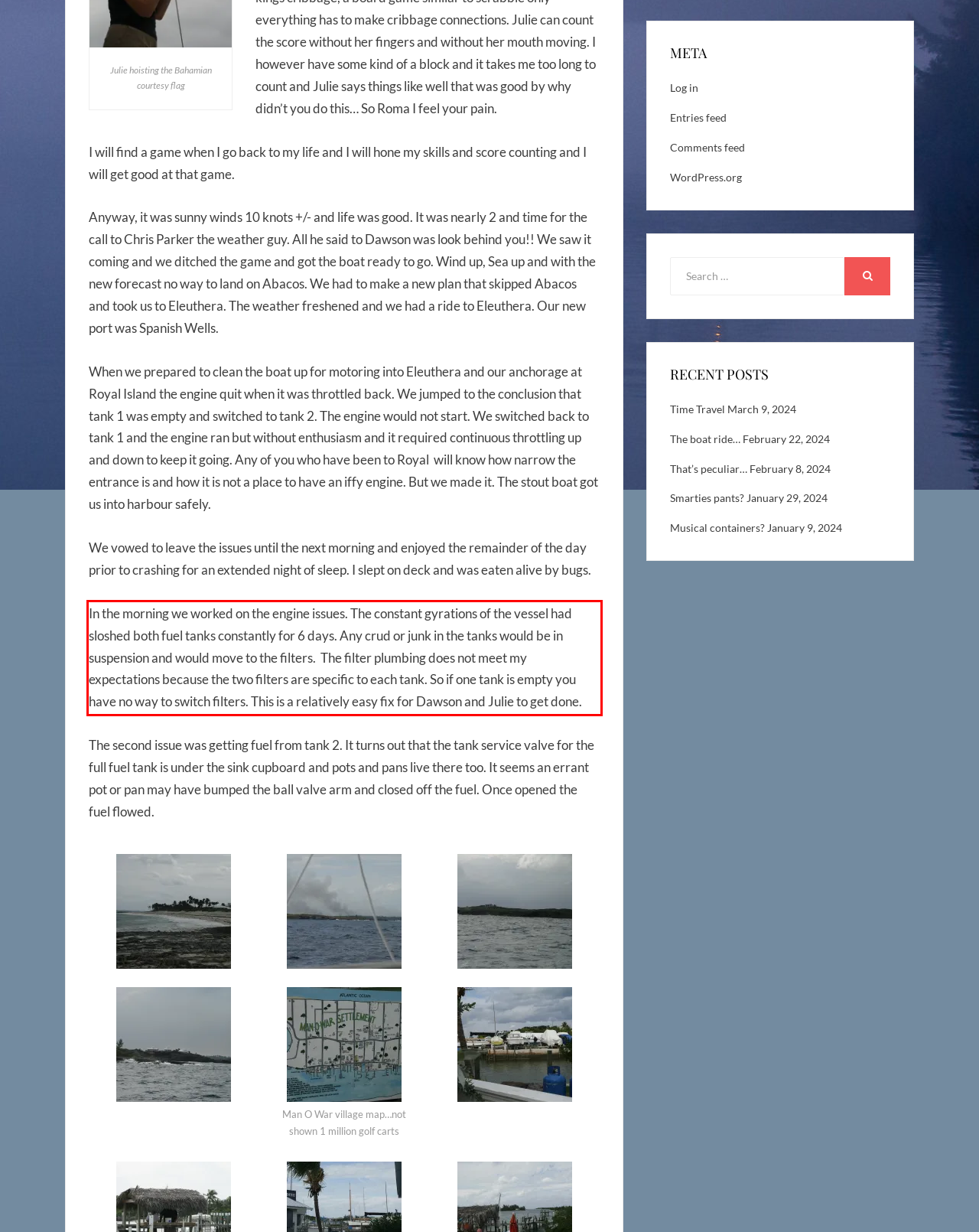Locate the red bounding box in the provided webpage screenshot and use OCR to determine the text content inside it.

In the morning we worked on the engine issues. The constant gyrations of the vessel had sloshed both fuel tanks constantly for 6 days. Any crud or junk in the tanks would be in suspension and would move to the filters. The filter plumbing does not meet my expectations because the two filters are specific to each tank. So if one tank is empty you have no way to switch filters. This is a relatively easy fix for Dawson and Julie to get done.